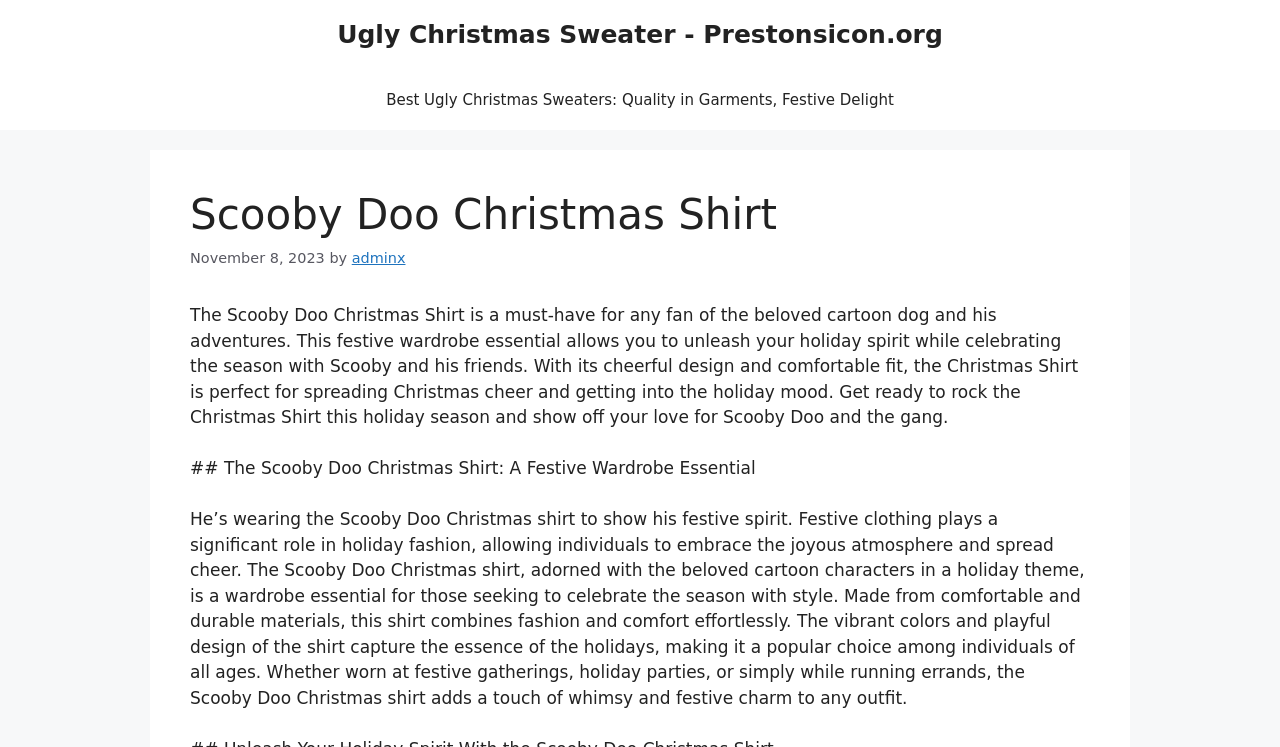Based on the image, provide a detailed and complete answer to the question: 
What is the Scooby Doo Christmas Shirt for?

The webpage describes the Scooby Doo Christmas Shirt as a 'must-have for any fan of the beloved cartoon dog and his adventures', indicating that it is intended for fans of Scooby Doo.